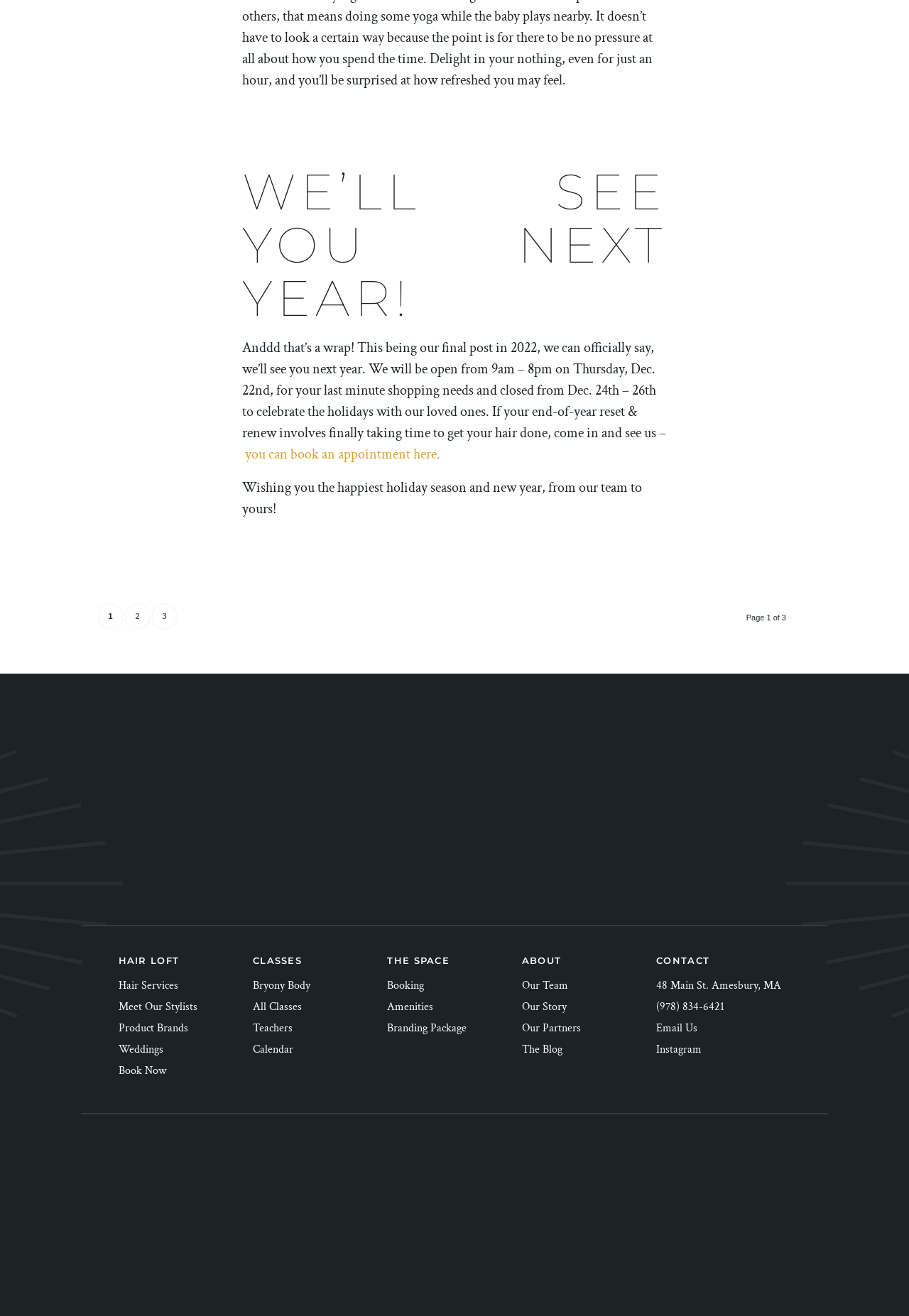What are the hours of operation on December 22nd?
Answer with a single word or short phrase according to what you see in the image.

9am - 8pm